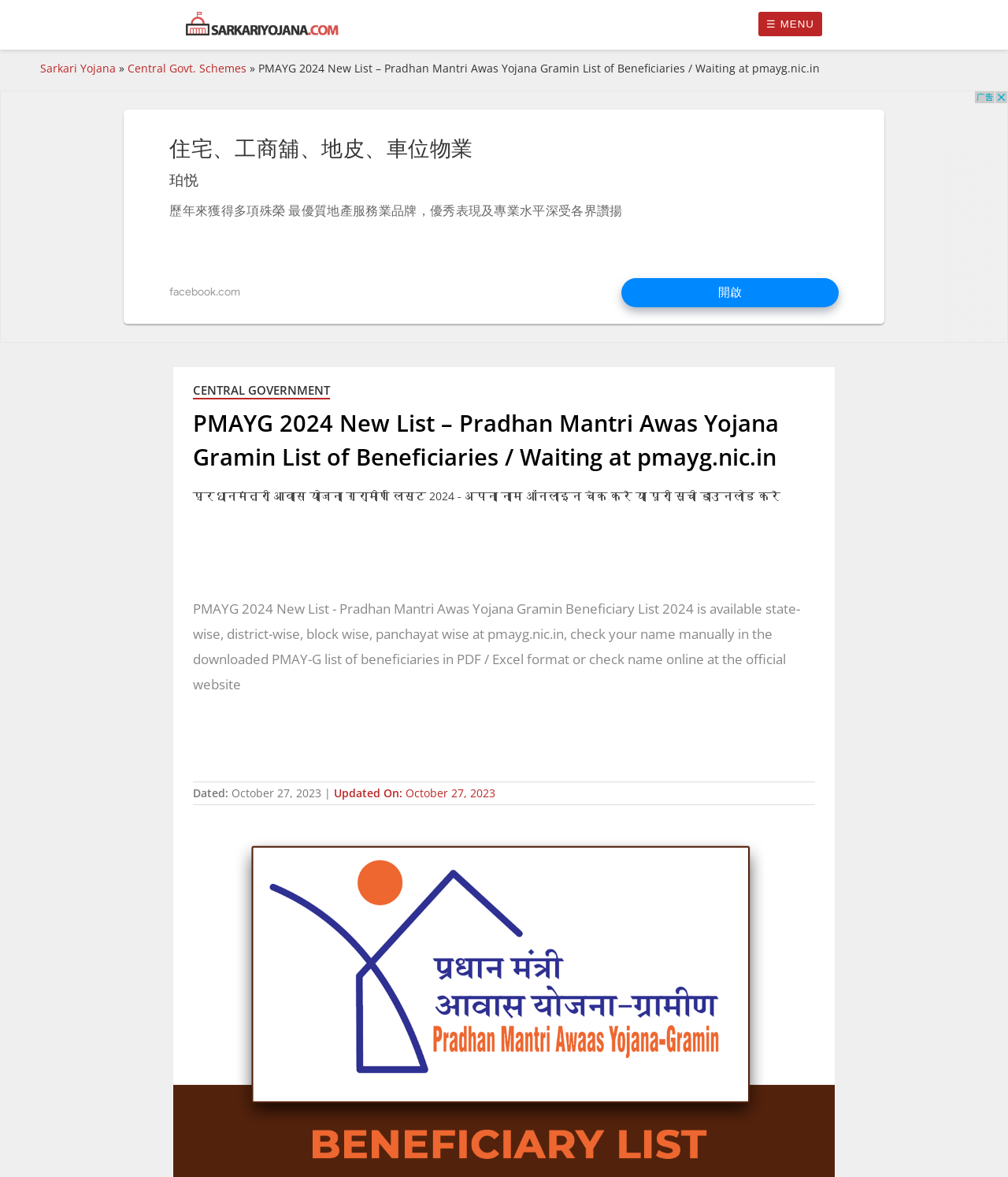Can you give a comprehensive explanation to the question given the content of the image?
What is the date of the last update?

The webpage contains a static text element that mentions the date of the last update, which is October 27, 2023, as seen in the element with the text 'Updated On: October 27, 2023'.